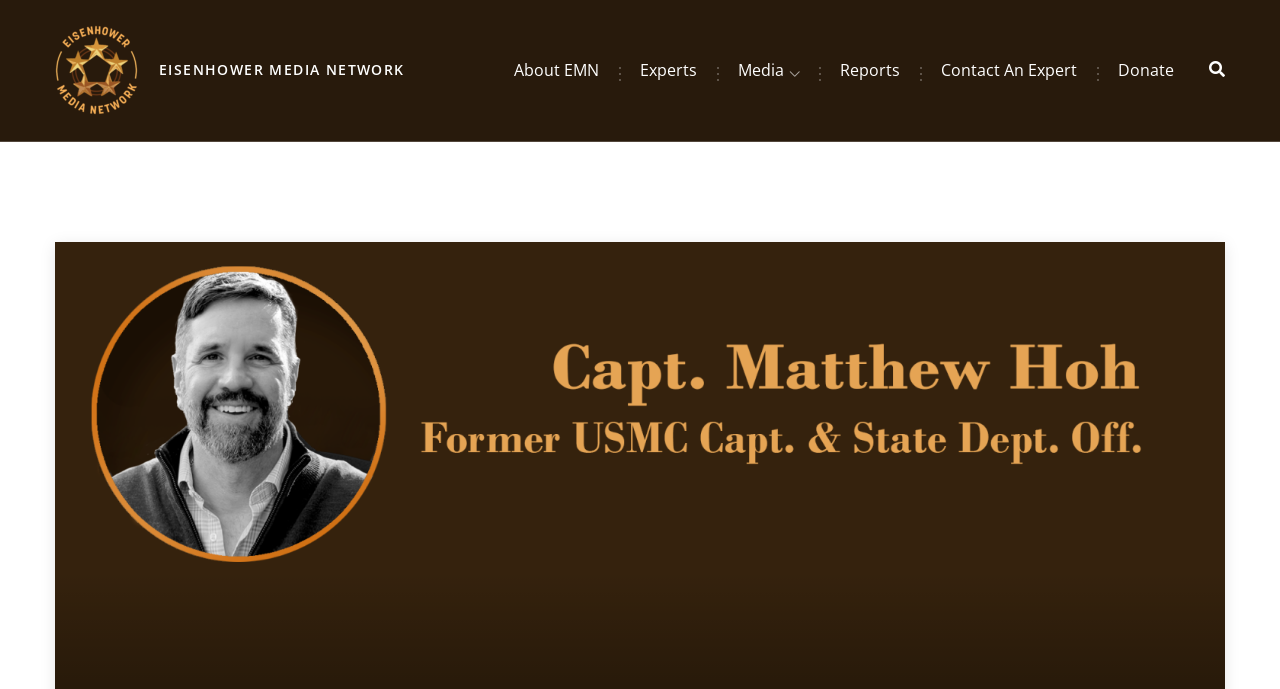Describe the webpage meticulously, covering all significant aspects.

The webpage is an archive page for Veterans Day on the Eisenhower Media Network website. At the top left corner, there is a logo of Eisenhower Media Network, which is accompanied by the text "EISENHOWER MEDIA NETWORK" in a heading format. 

Below the logo, there is a navigation menu with six links: "About EMN", "Experts", "Media", "Reports", "Contact An Expert", and "Donate". These links are aligned horizontally and are positioned near the top of the page.

On the right side of the navigation menu, there is a search box with a placeholder text "Enter Keyword". The search box is located near the top right corner of the page.

There is no other content or text on the page besides the navigation menu and the search box.